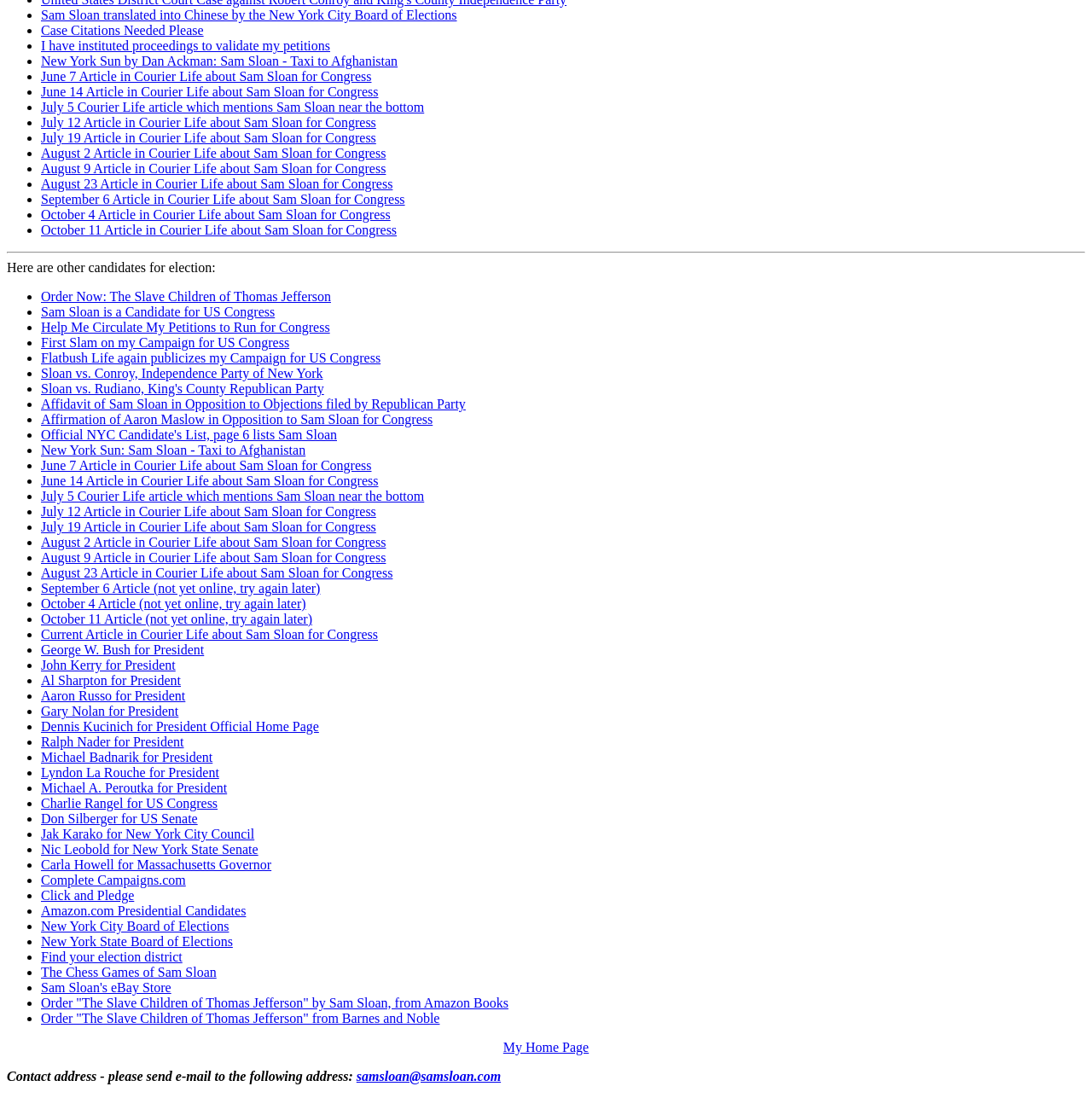For the following element description, predict the bounding box coordinates in the format (top-left x, top-left y, bottom-right x, bottom-right y). All values should be floating point numbers between 0 and 1. Description: Taking Care of the Insides

None